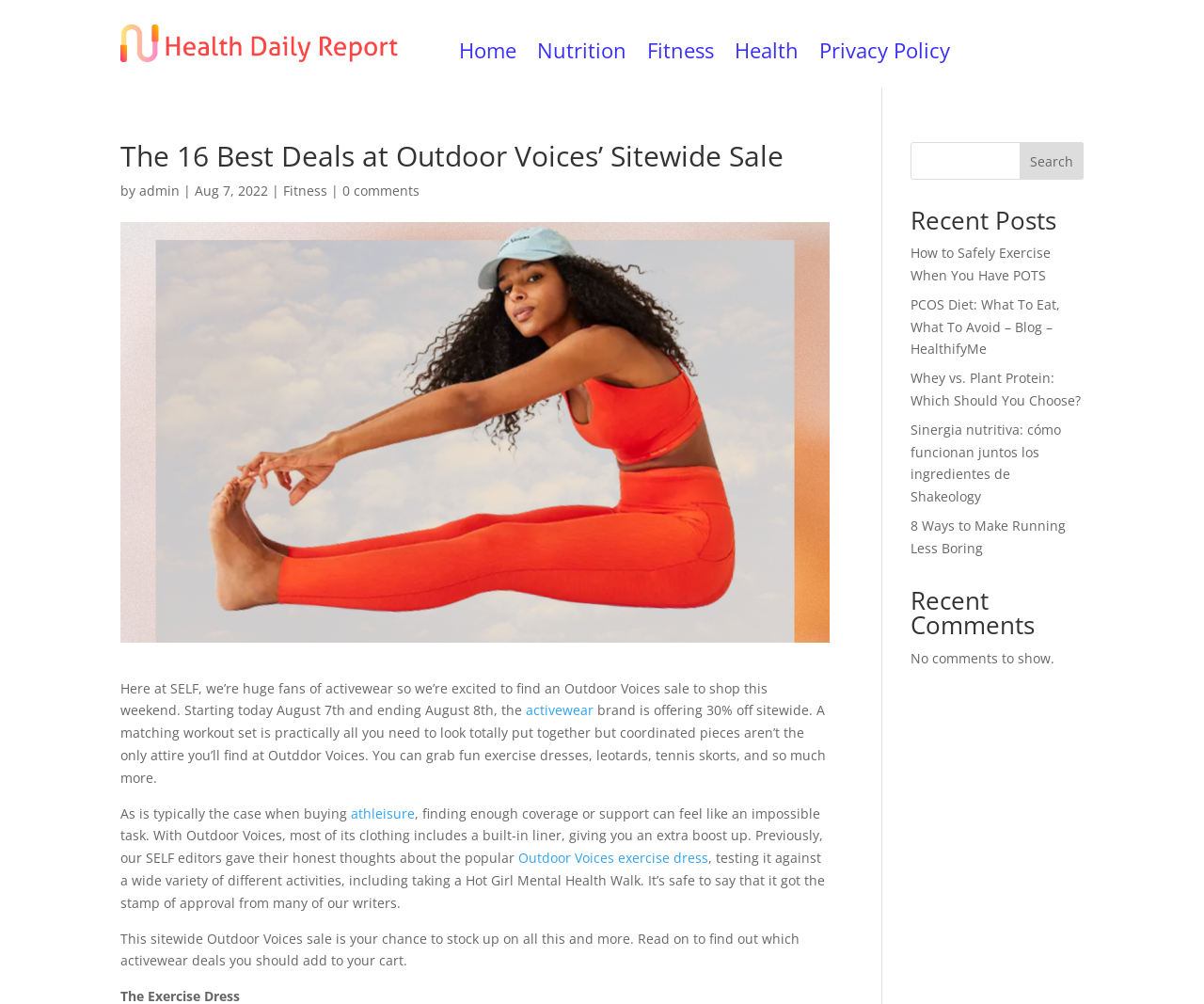Please indicate the bounding box coordinates of the element's region to be clicked to achieve the instruction: "Read the 'Fitness' article". Provide the coordinates as four float numbers between 0 and 1, i.e., [left, top, right, bottom].

[0.538, 0.043, 0.593, 0.063]